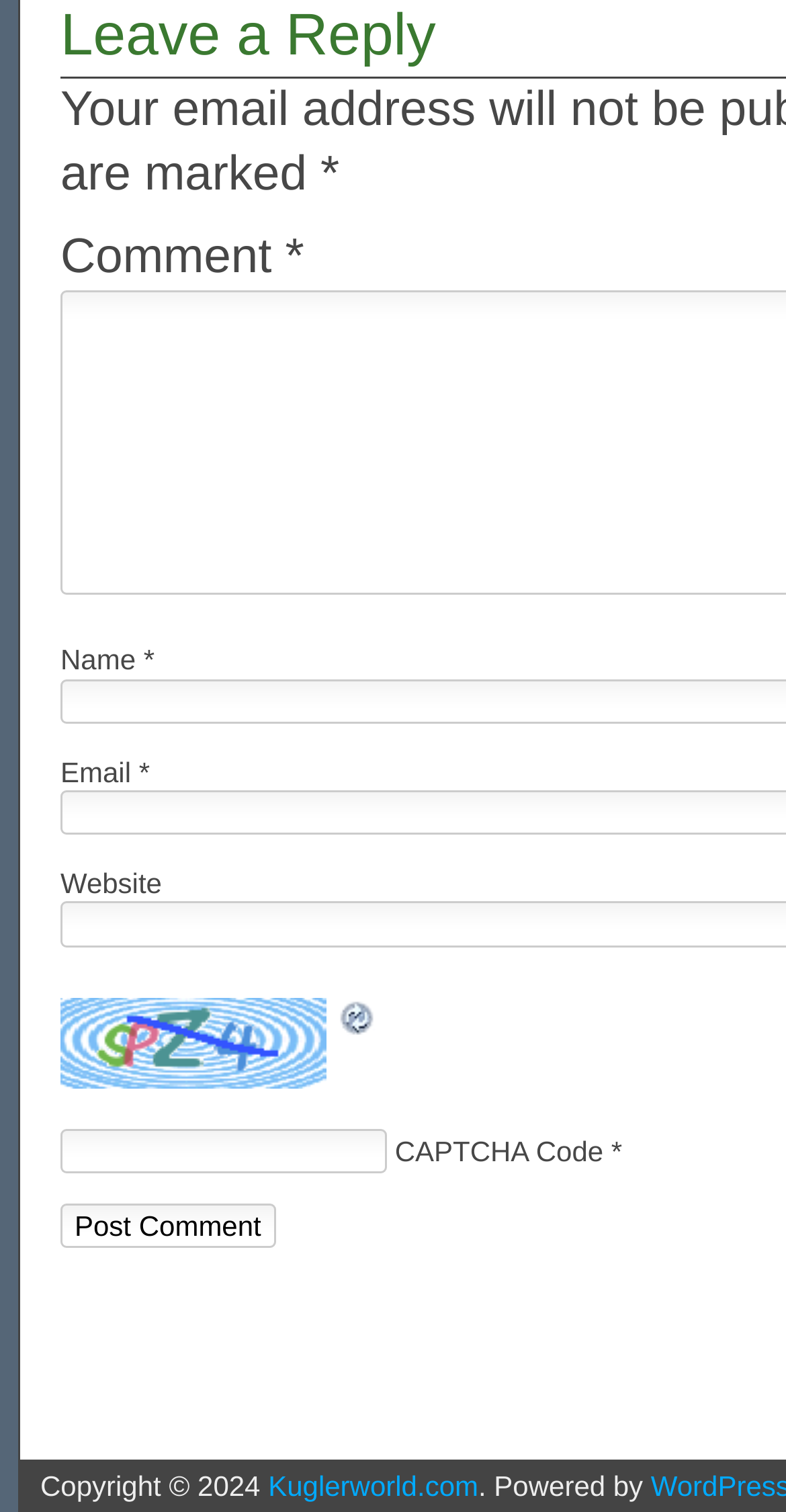Identify the bounding box of the UI component described as: "parent_node: CAPTCHA Code * name="si_captcha_code"".

[0.077, 0.746, 0.492, 0.776]